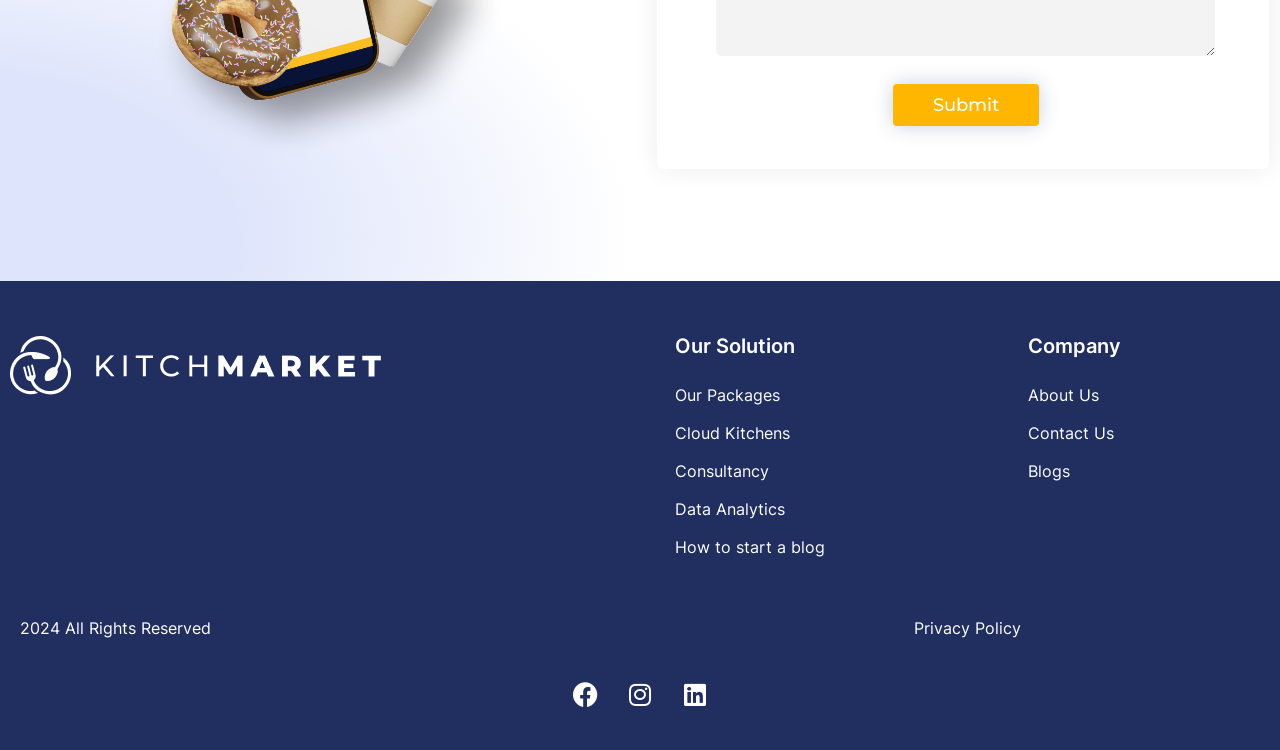Determine the bounding box coordinates of the section I need to click to execute the following instruction: "Read the 'Privacy Policy'". Provide the coordinates as four float numbers between 0 and 1, i.e., [left, top, right, bottom].

[0.714, 0.823, 0.798, 0.85]